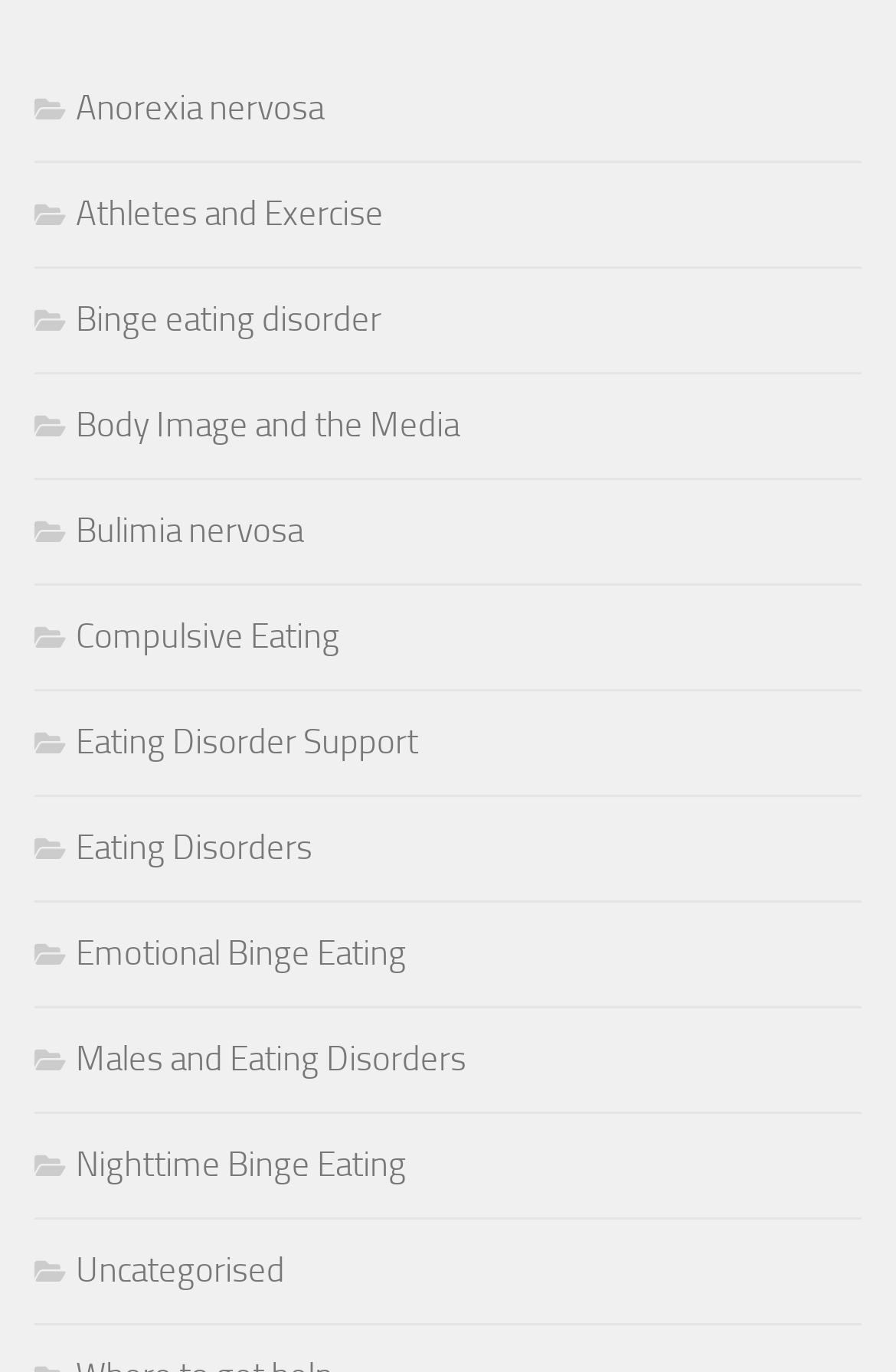Please identify the bounding box coordinates of the element's region that should be clicked to execute the following instruction: "Discover emotional binge eating". The bounding box coordinates must be four float numbers between 0 and 1, i.e., [left, top, right, bottom].

[0.038, 0.68, 0.454, 0.71]